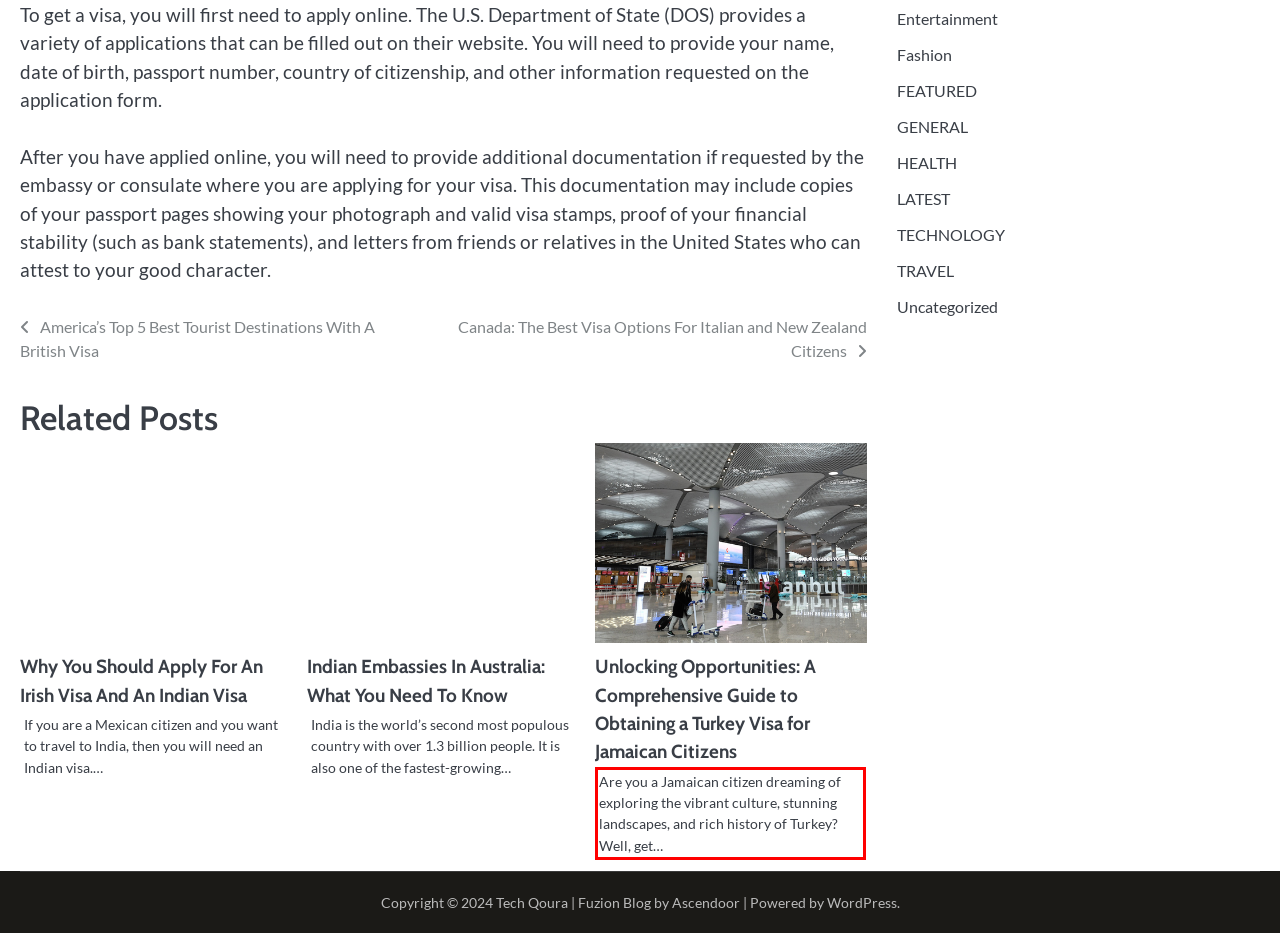Please examine the screenshot of the webpage and read the text present within the red rectangle bounding box.

Are you a Jamaican citizen dreaming of exploring the vibrant culture, stunning landscapes, and rich history of Turkey? Well, get…